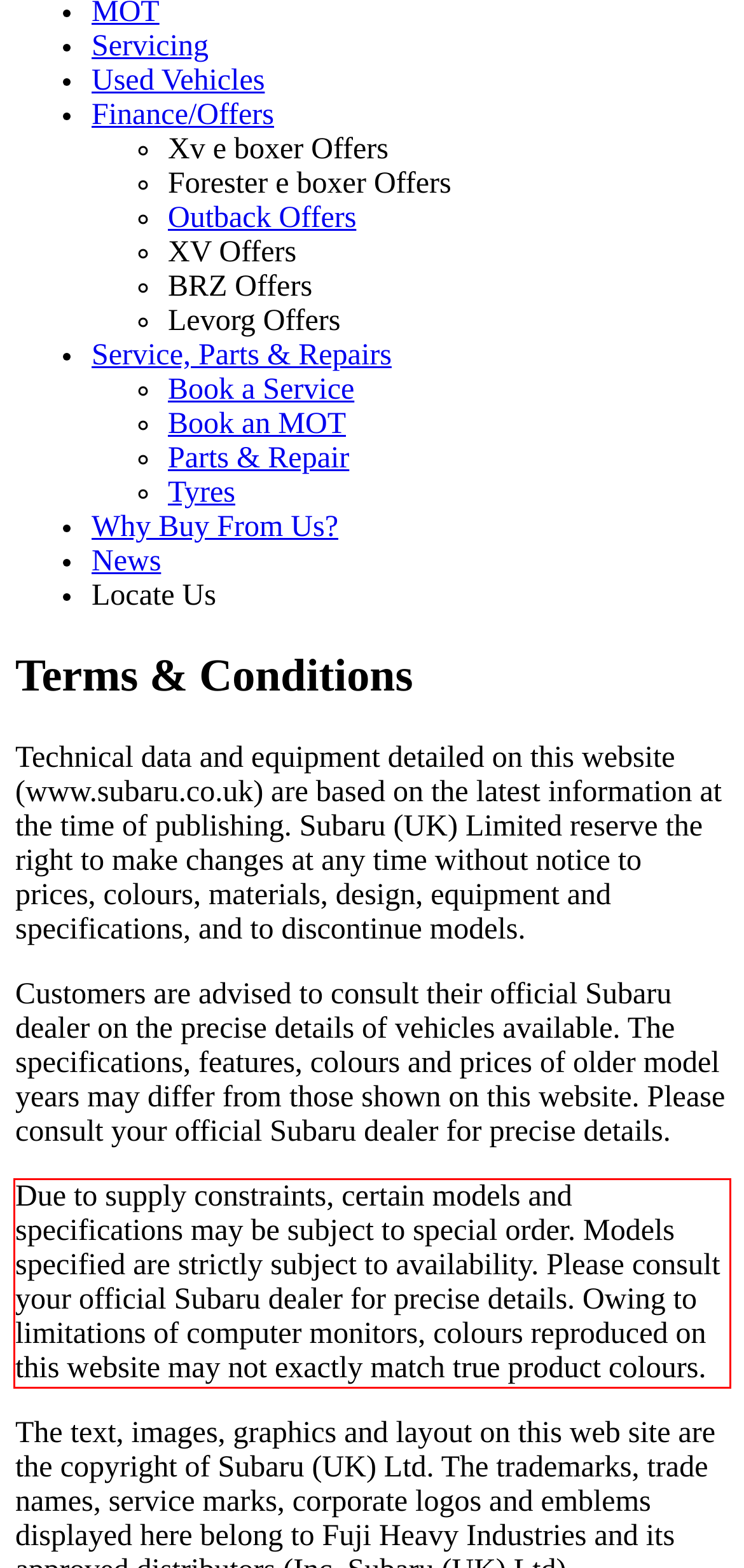With the provided screenshot of a webpage, locate the red bounding box and perform OCR to extract the text content inside it.

Due to supply constraints, certain models and specifications may be subject to special order. Models specified are strictly subject to availability. Please consult your official Subaru dealer for precise details. Owing to limitations of computer monitors, colours reproduced on this website may not exactly match true product colours.